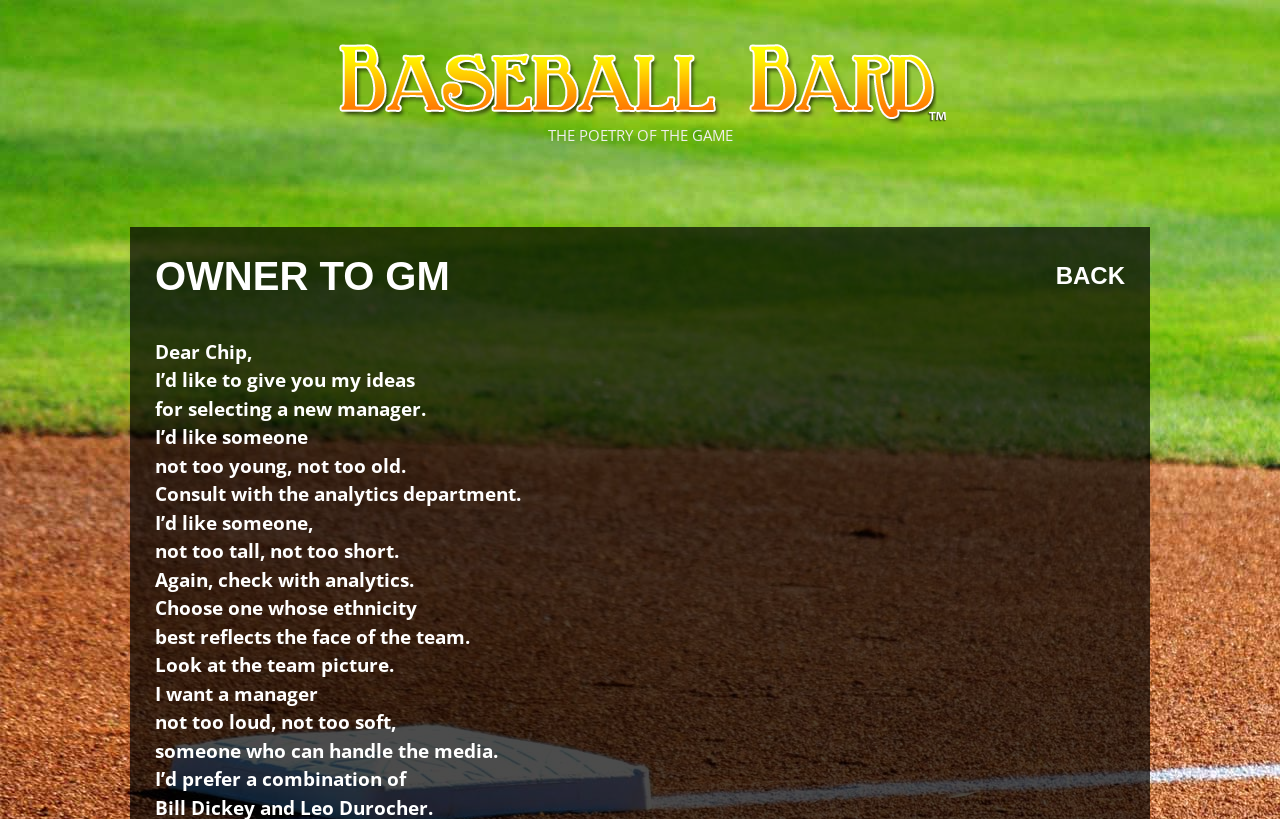Identify and generate the primary title of the webpage.

OWNER TO GM
BACK